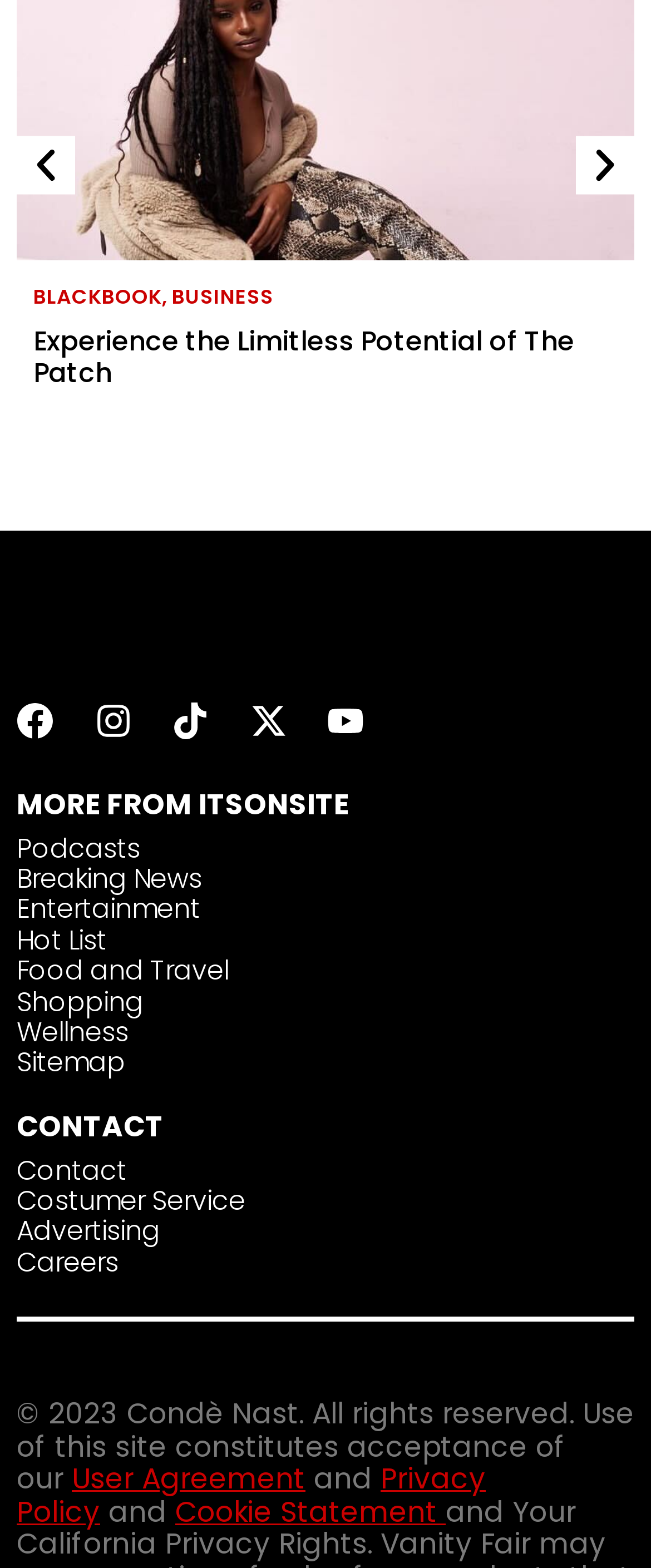Identify the bounding box coordinates for the UI element described by the following text: "User Agreement". Provide the coordinates as four float numbers between 0 and 1, in the format [left, top, right, bottom].

[0.097, 0.93, 0.482, 0.956]